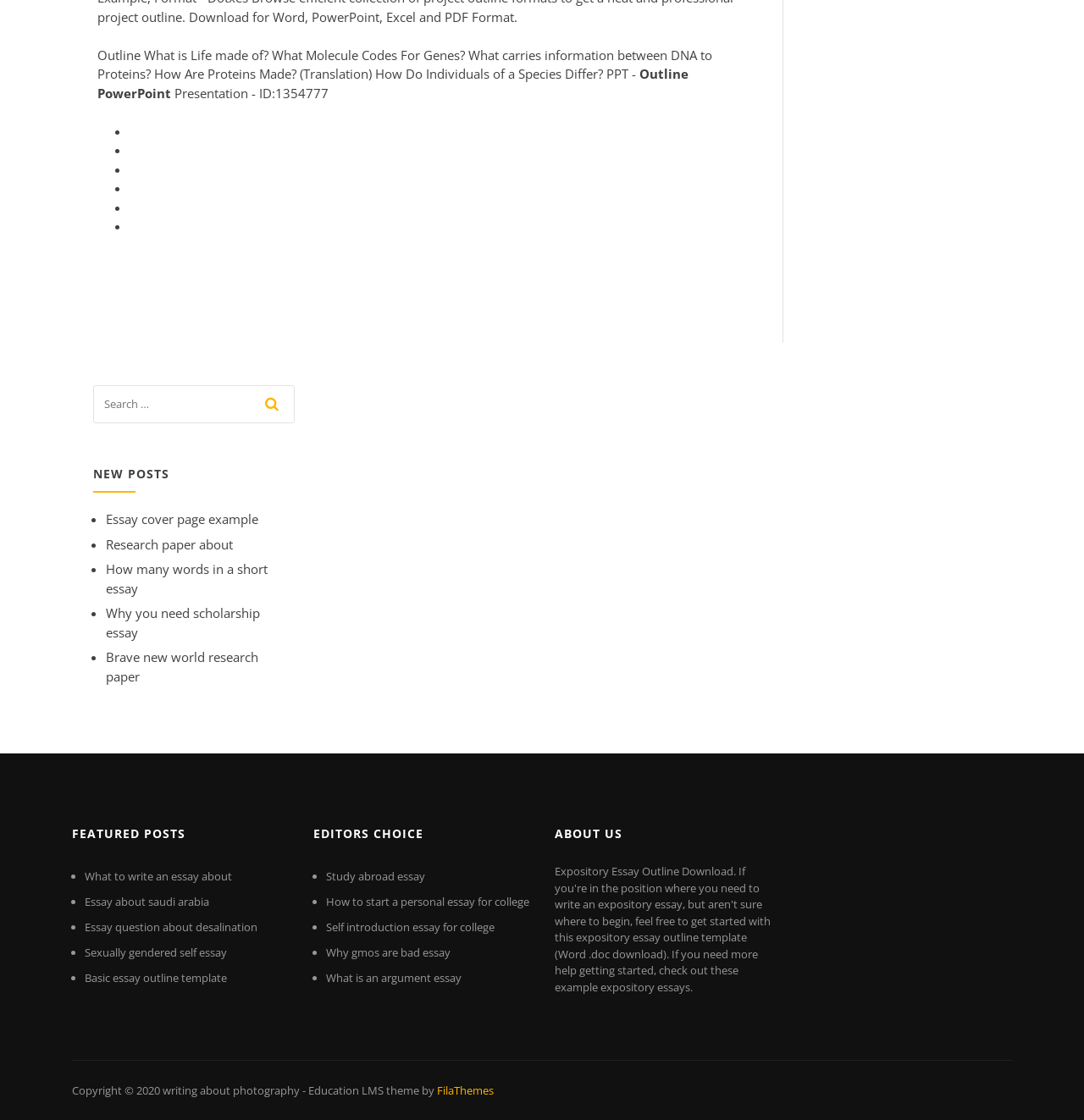Please find the bounding box coordinates for the clickable element needed to perform this instruction: "View the Barrett-Jackson Revs Up for Las Vegas Auction article".

None